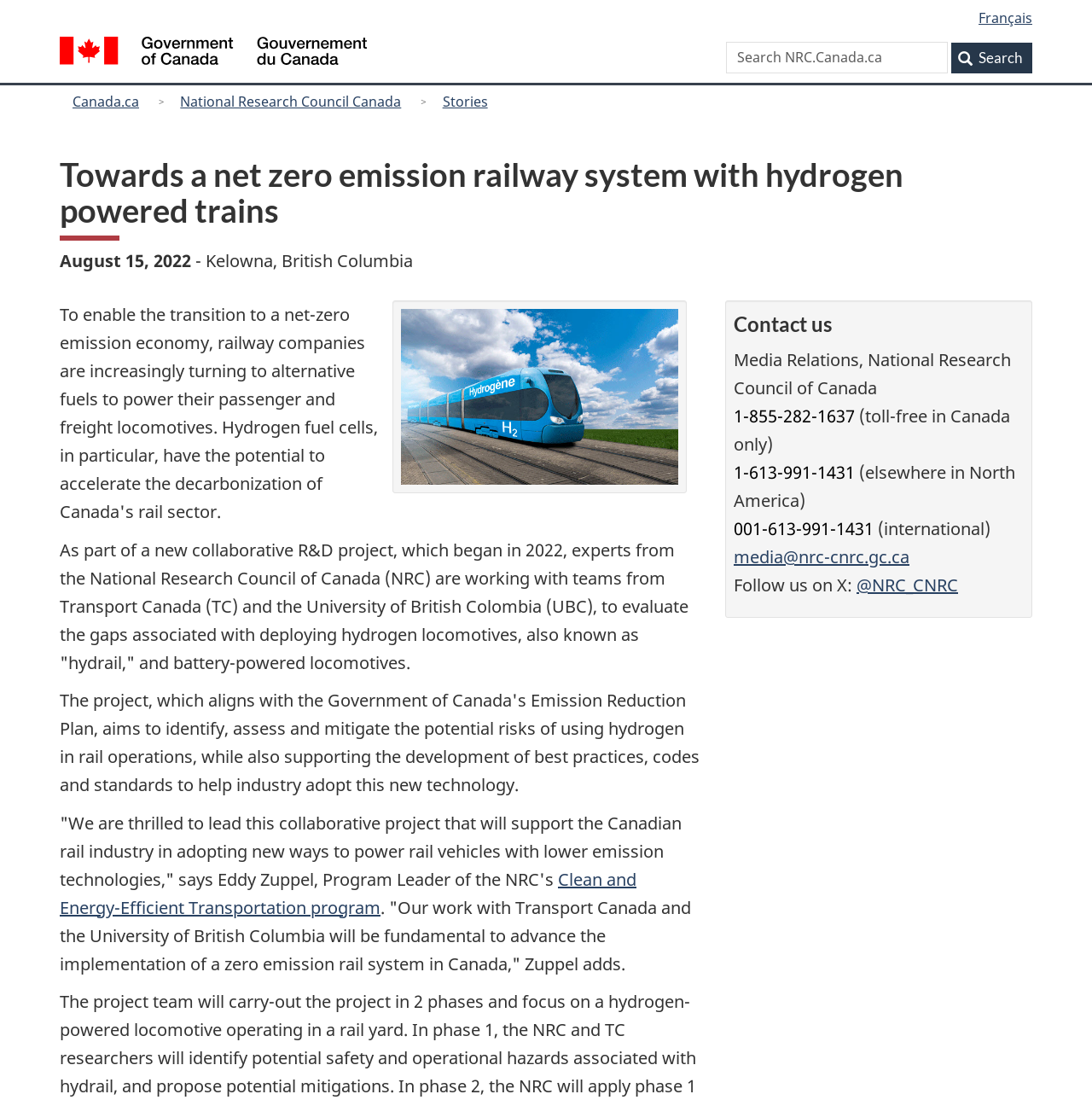What is the title or heading displayed on the webpage?

Towards a net zero emission railway system with hydrogen powered trains